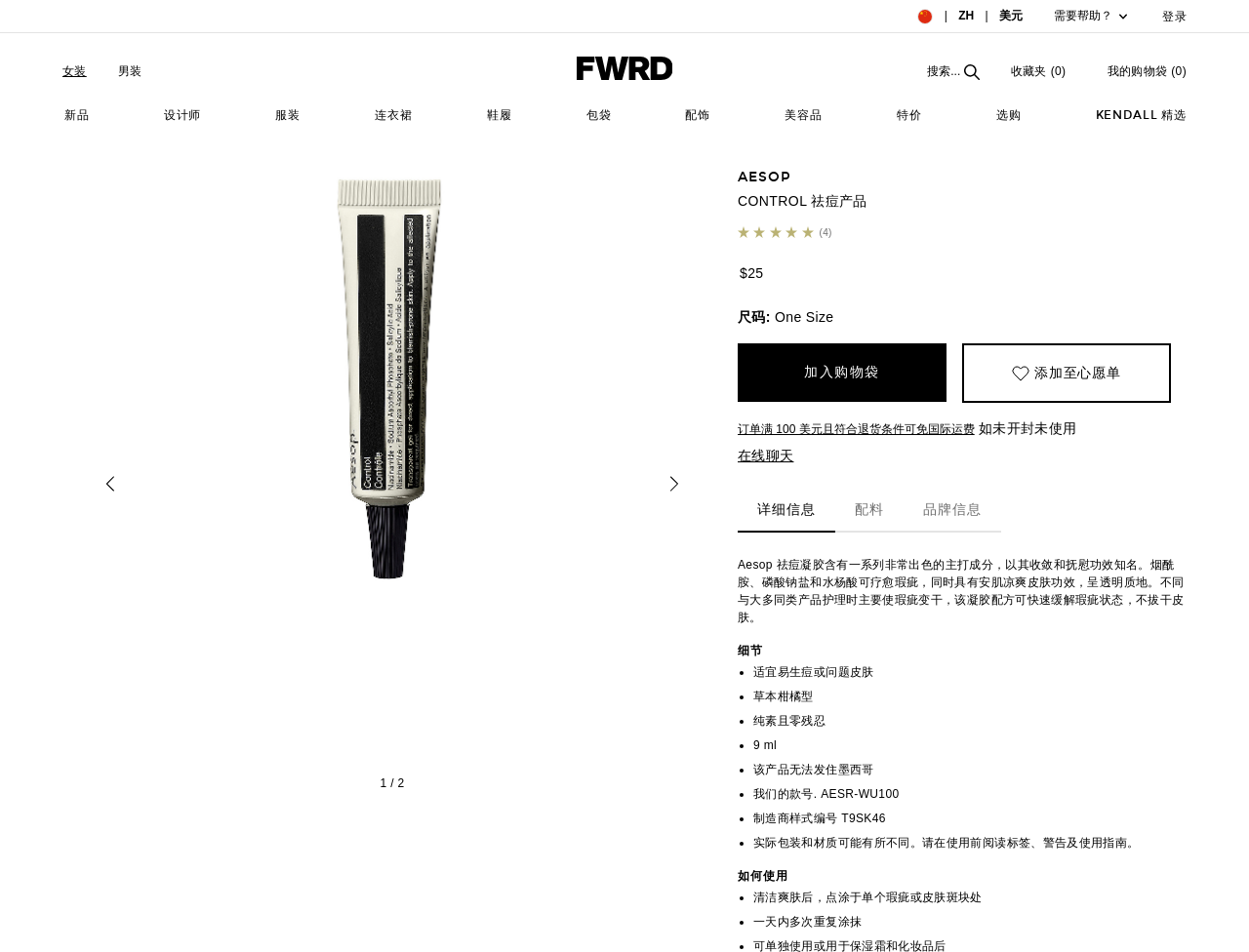Identify the bounding box coordinates of the specific part of the webpage to click to complete this instruction: "Search for products".

[0.742, 0.066, 0.784, 0.084]